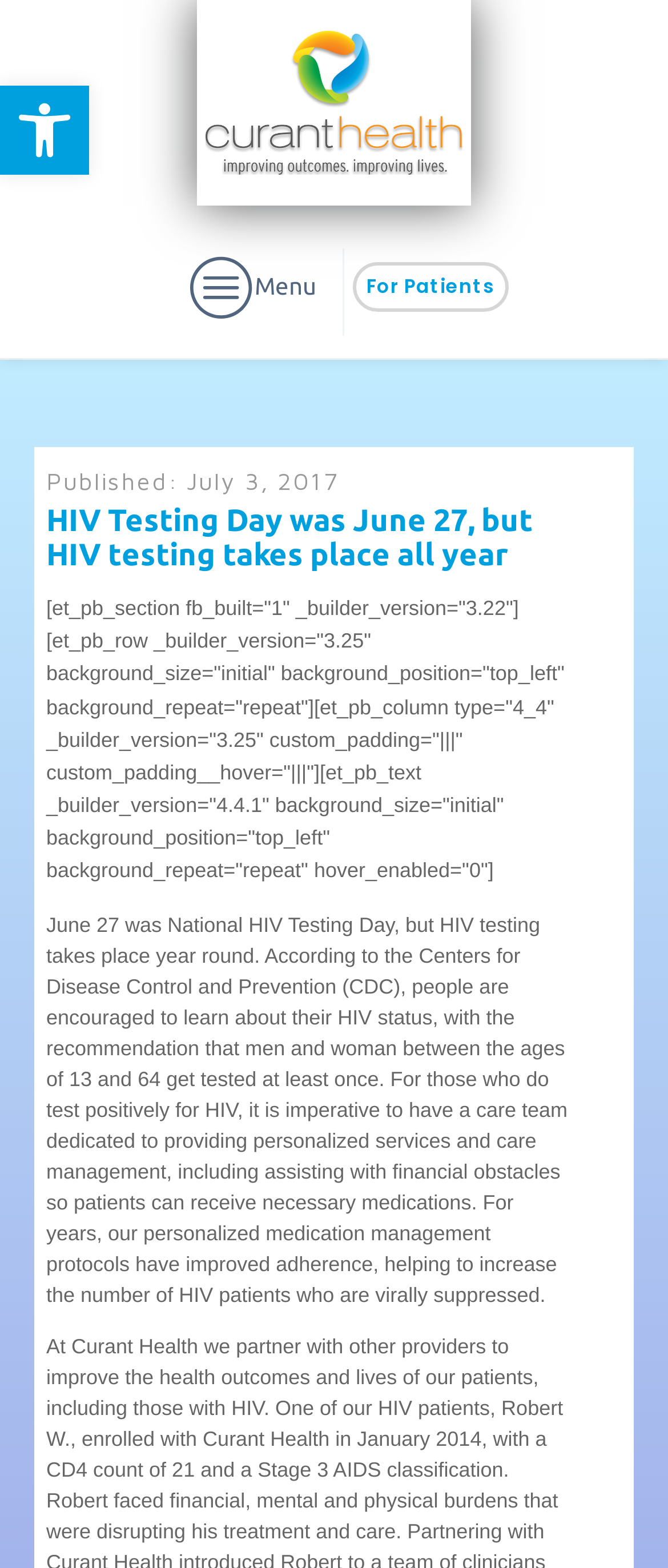What is the date of publication of this article?
Using the image as a reference, answer the question with a short word or phrase.

July 3, 2017